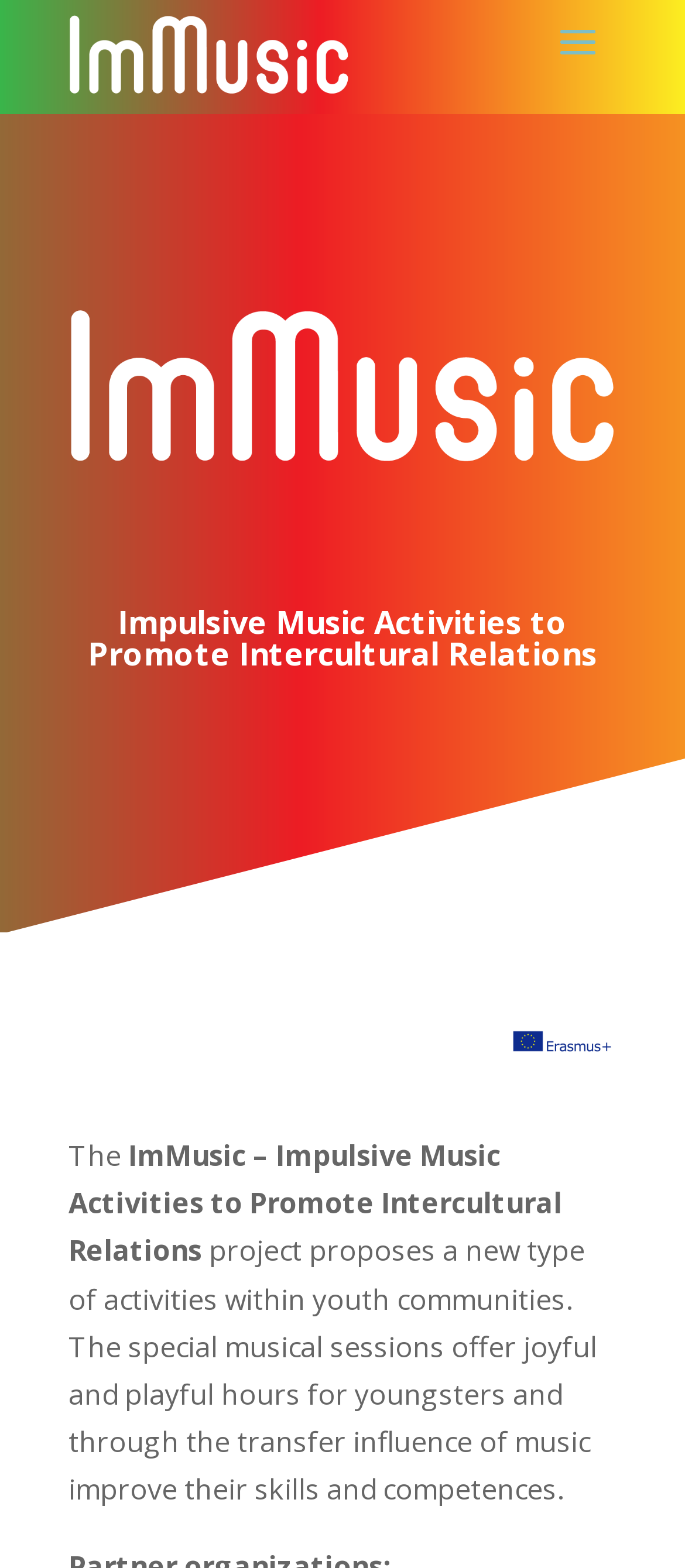Please answer the following question using a single word or phrase: What is the tone of the project description?

Positive